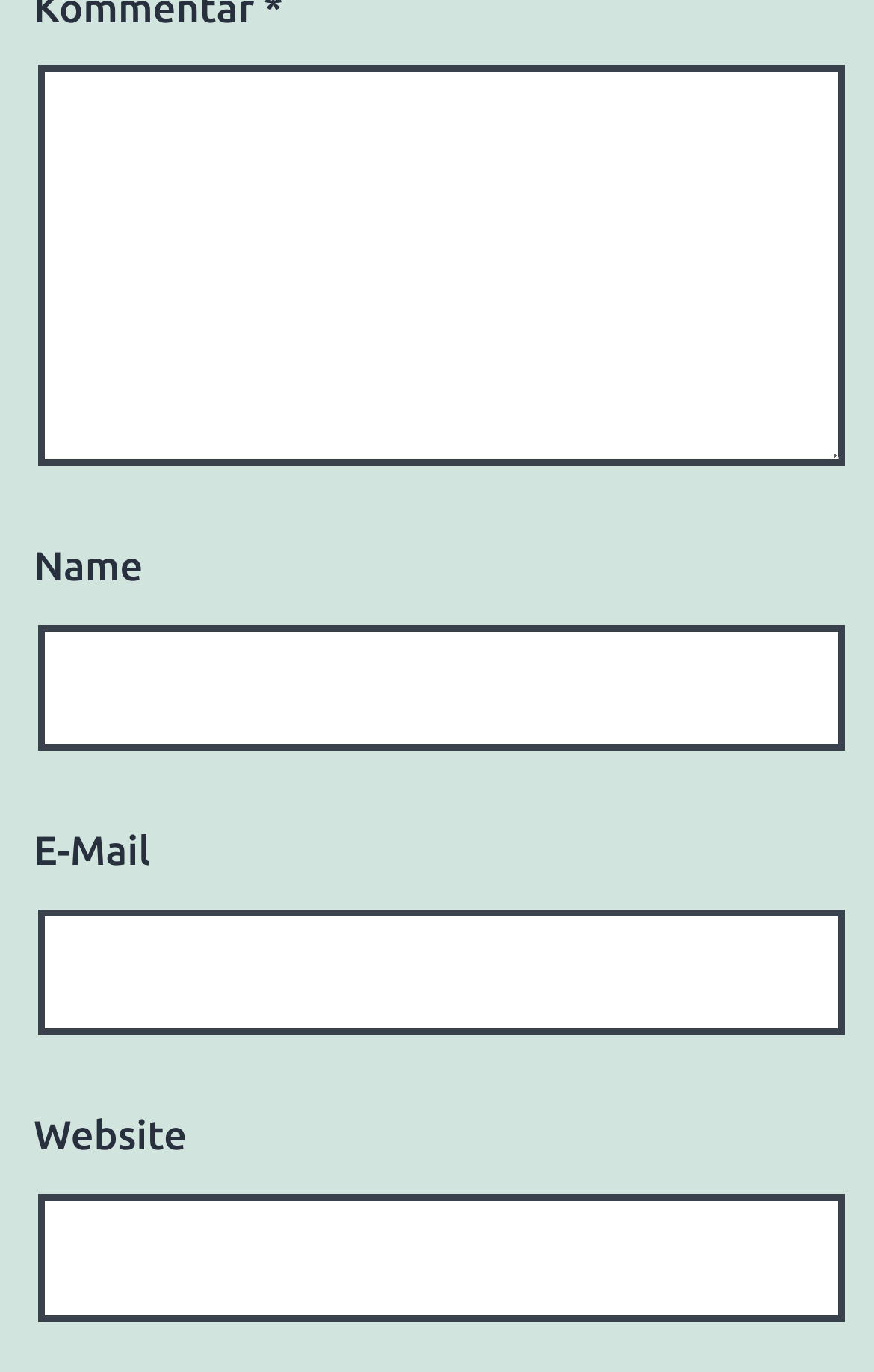Locate the bounding box coordinates of the UI element described by: "parent_node: Website name="url"". Provide the coordinates as four float numbers between 0 and 1, formatted as [left, top, right, bottom].

[0.044, 0.871, 0.967, 0.963]